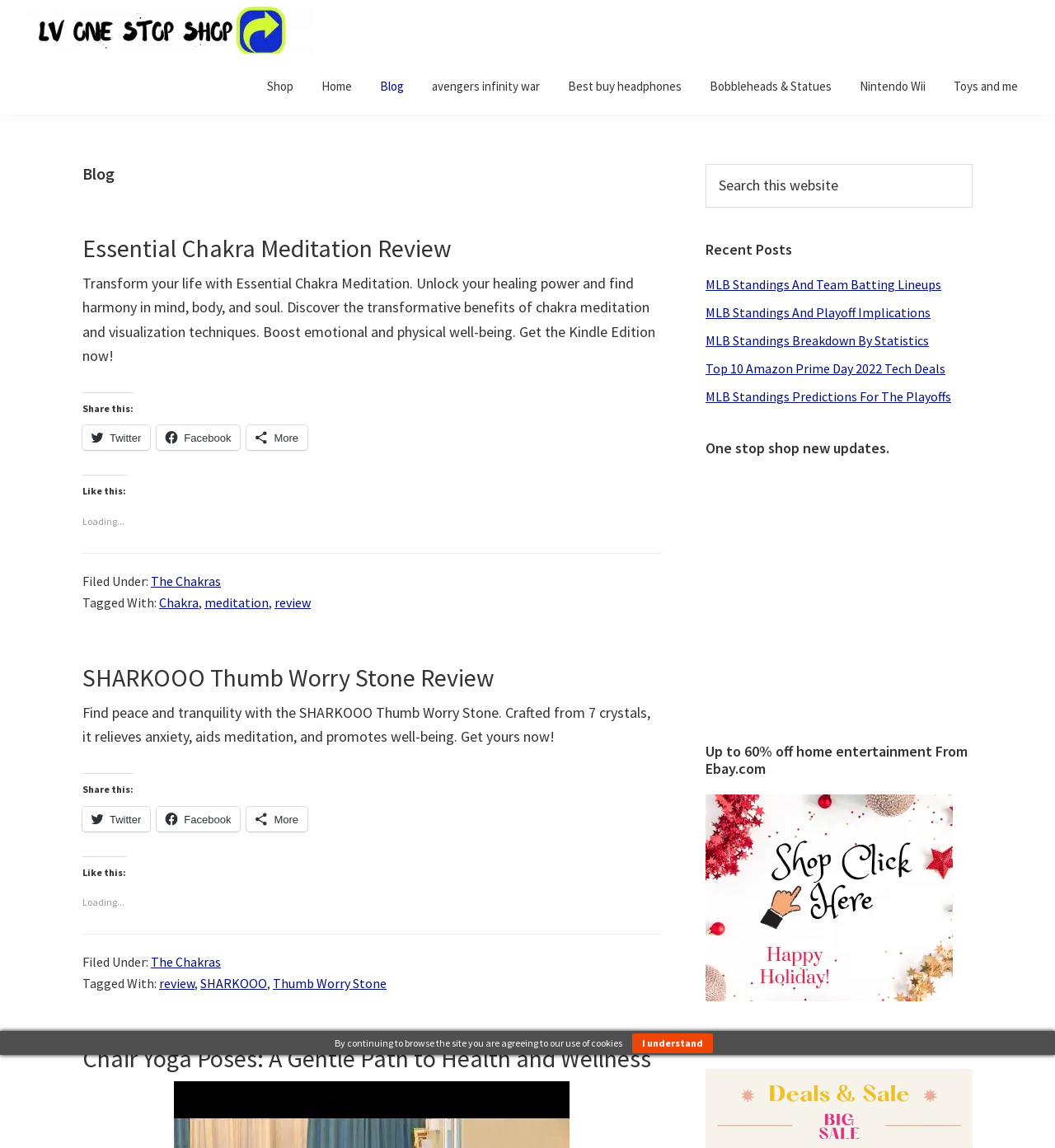Using the format (top-left x, top-left y, bottom-right x, bottom-right y), provide the bounding box coordinates for the described UI element. All values should be floating point numbers between 0 and 1: The Chakras

[0.143, 0.449, 0.209, 0.464]